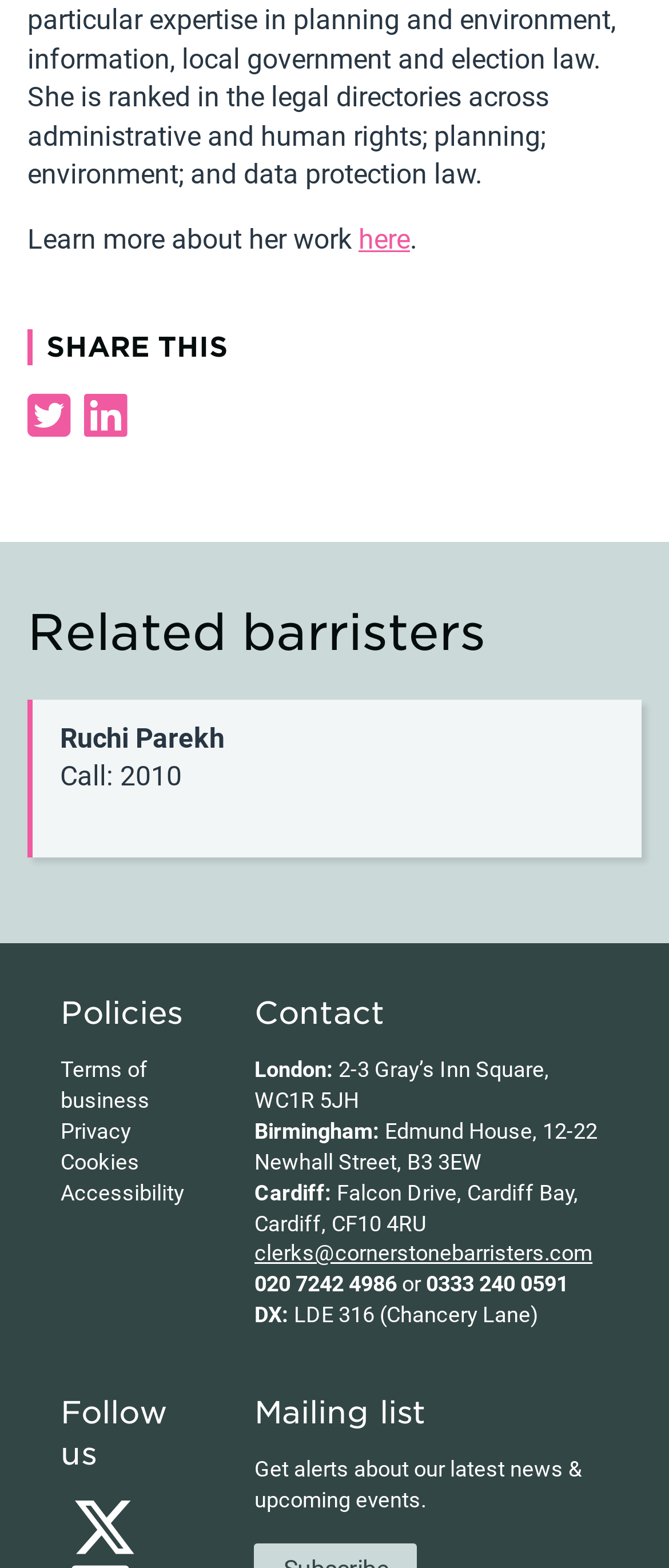From the webpage screenshot, predict the bounding box of the UI element that matches this description: "title="Share on LinkedIn"".

[0.126, 0.25, 0.19, 0.282]